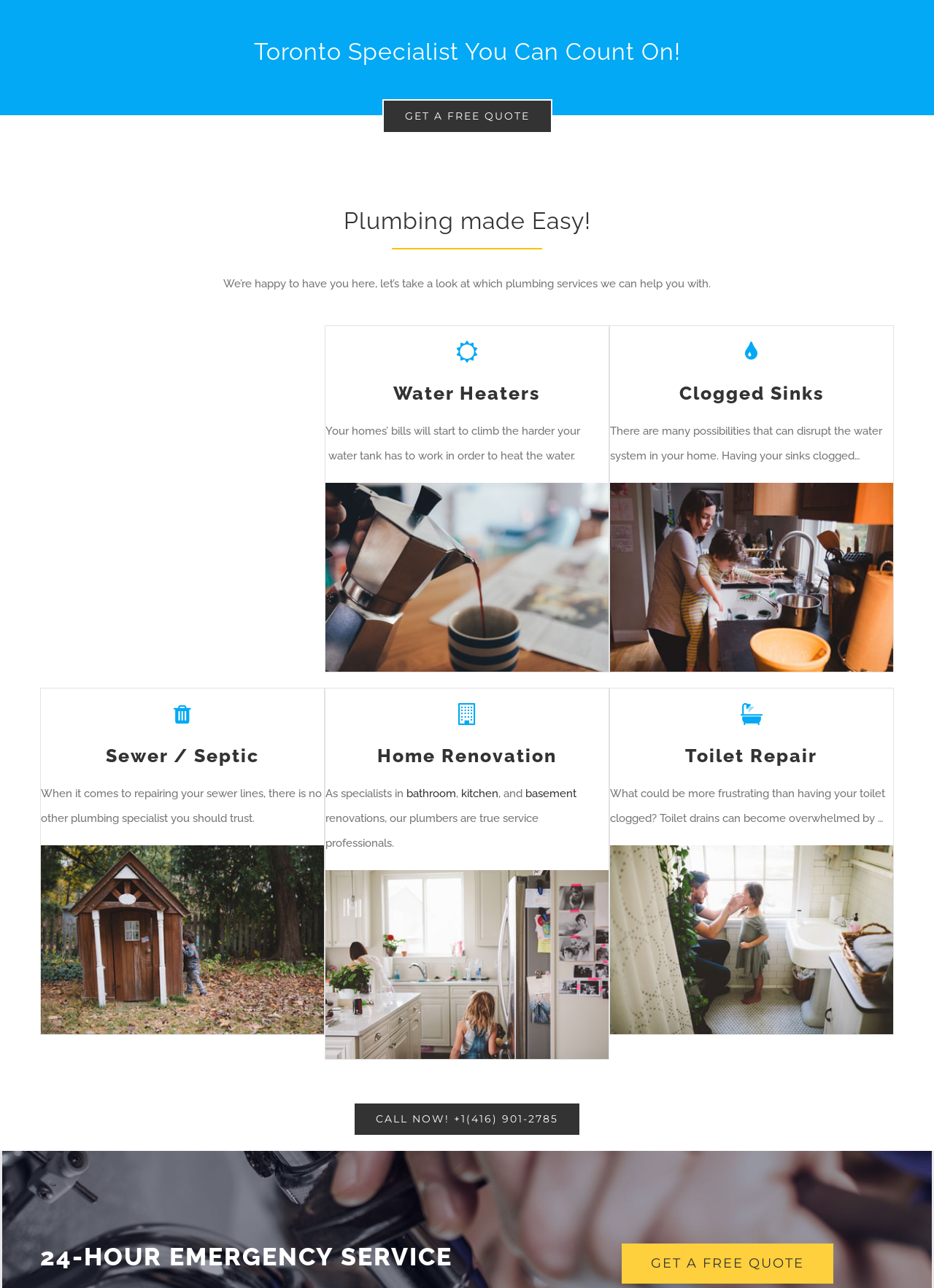Can you find the bounding box coordinates for the element to click on to achieve the instruction: "Call for emergency service"?

[0.378, 0.855, 0.622, 0.882]